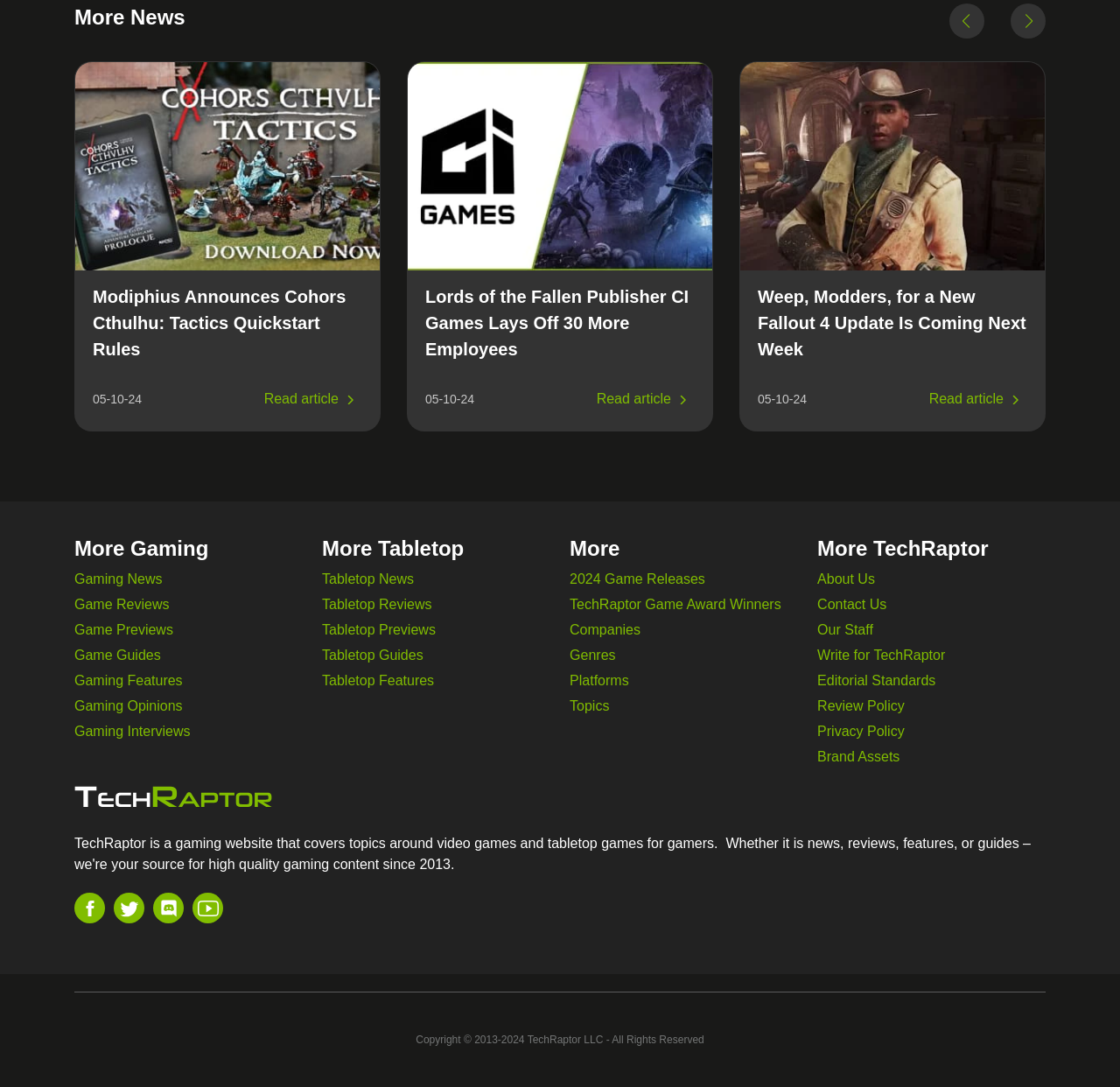What is the copyright year range of TechRaptor LLC?
Look at the screenshot and respond with one word or a short phrase.

2013-2024